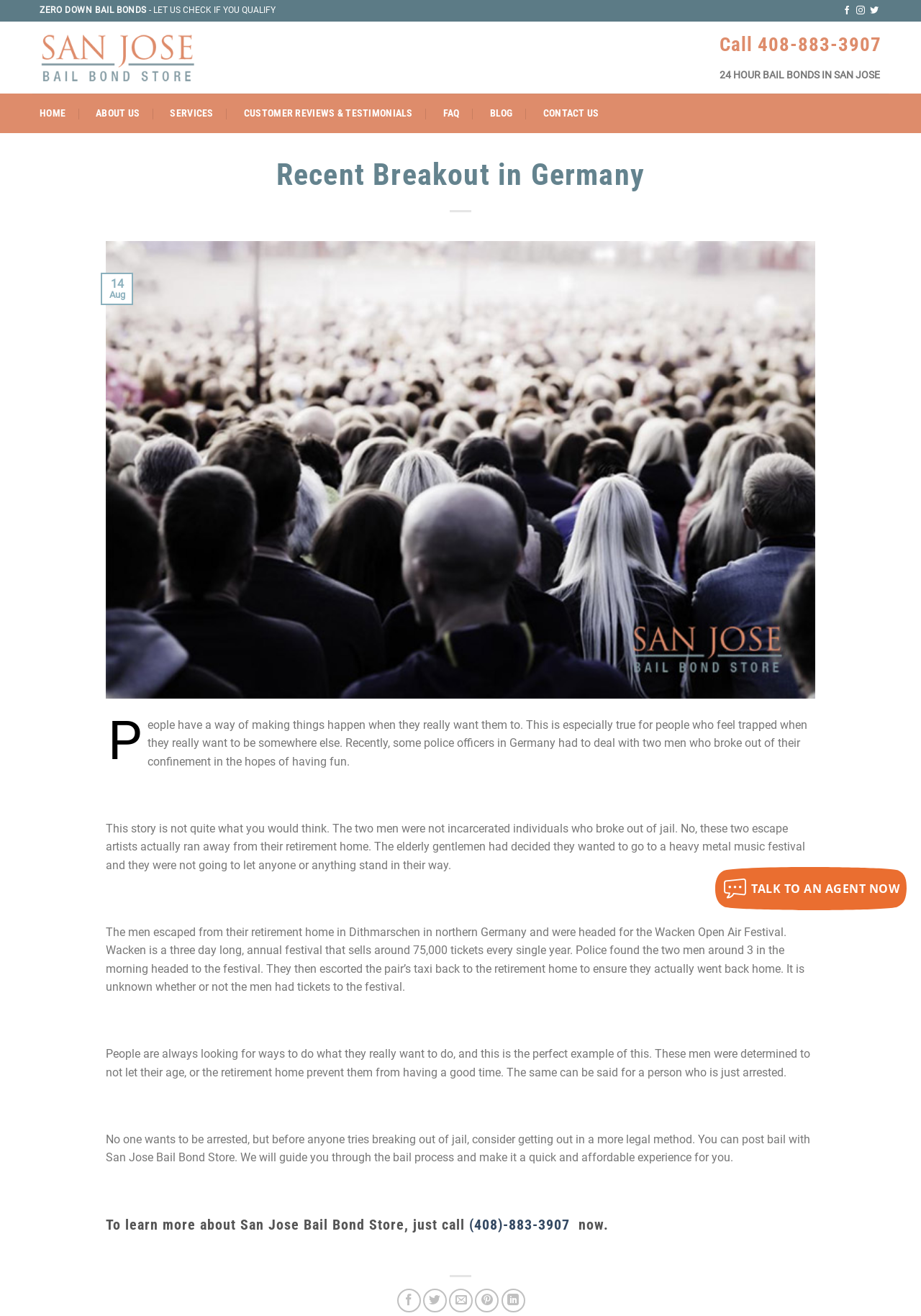Could you determine the bounding box coordinates of the clickable element to complete the instruction: "Click the 'CONTACT US' link"? Provide the coordinates as four float numbers between 0 and 1, i.e., [left, top, right, bottom].

[0.59, 0.076, 0.651, 0.096]